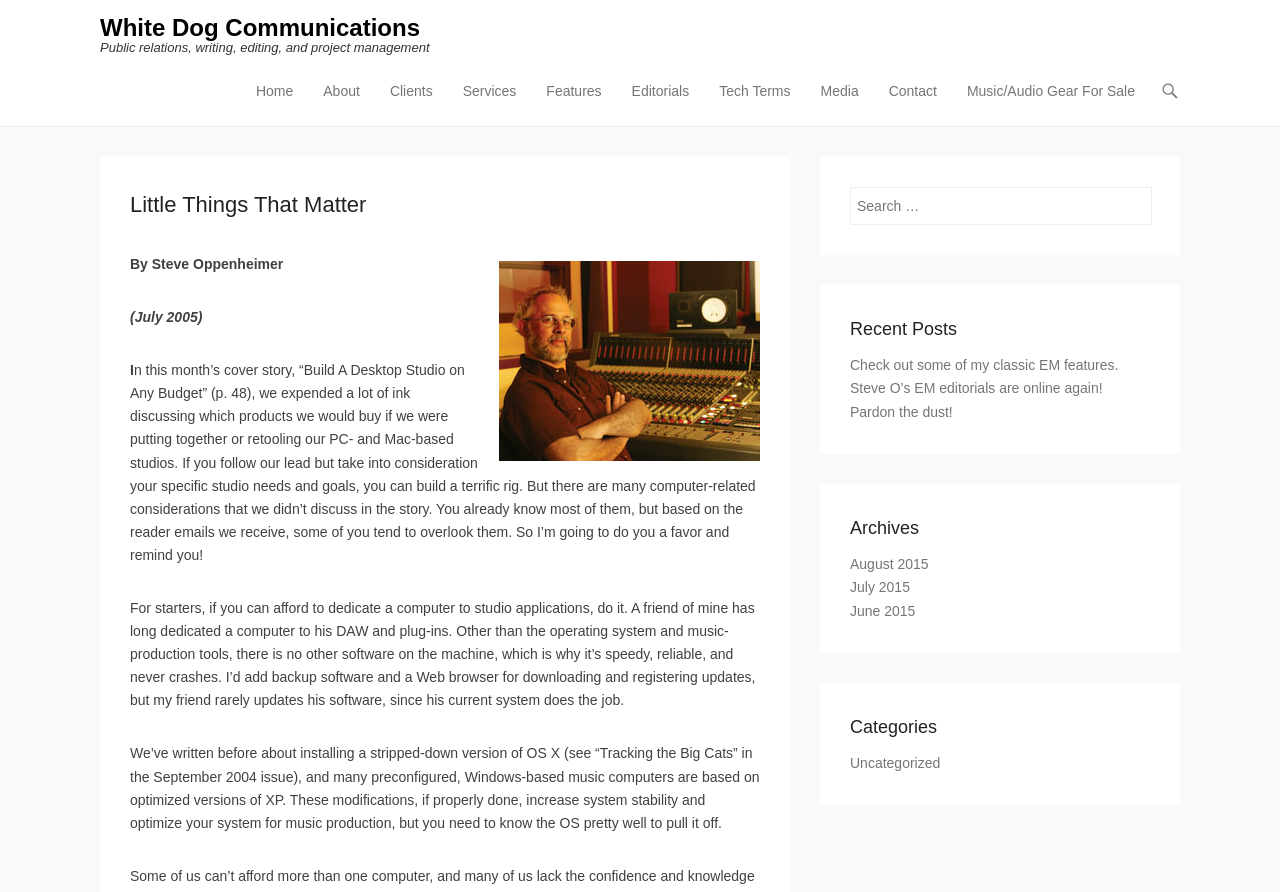Who is the author of the article?
Give a detailed explanation using the information visible in the image.

The author of the article is mentioned in the text 'By Steve Oppenheimer (July 2005)' which is located at the top of the page, below the header image.